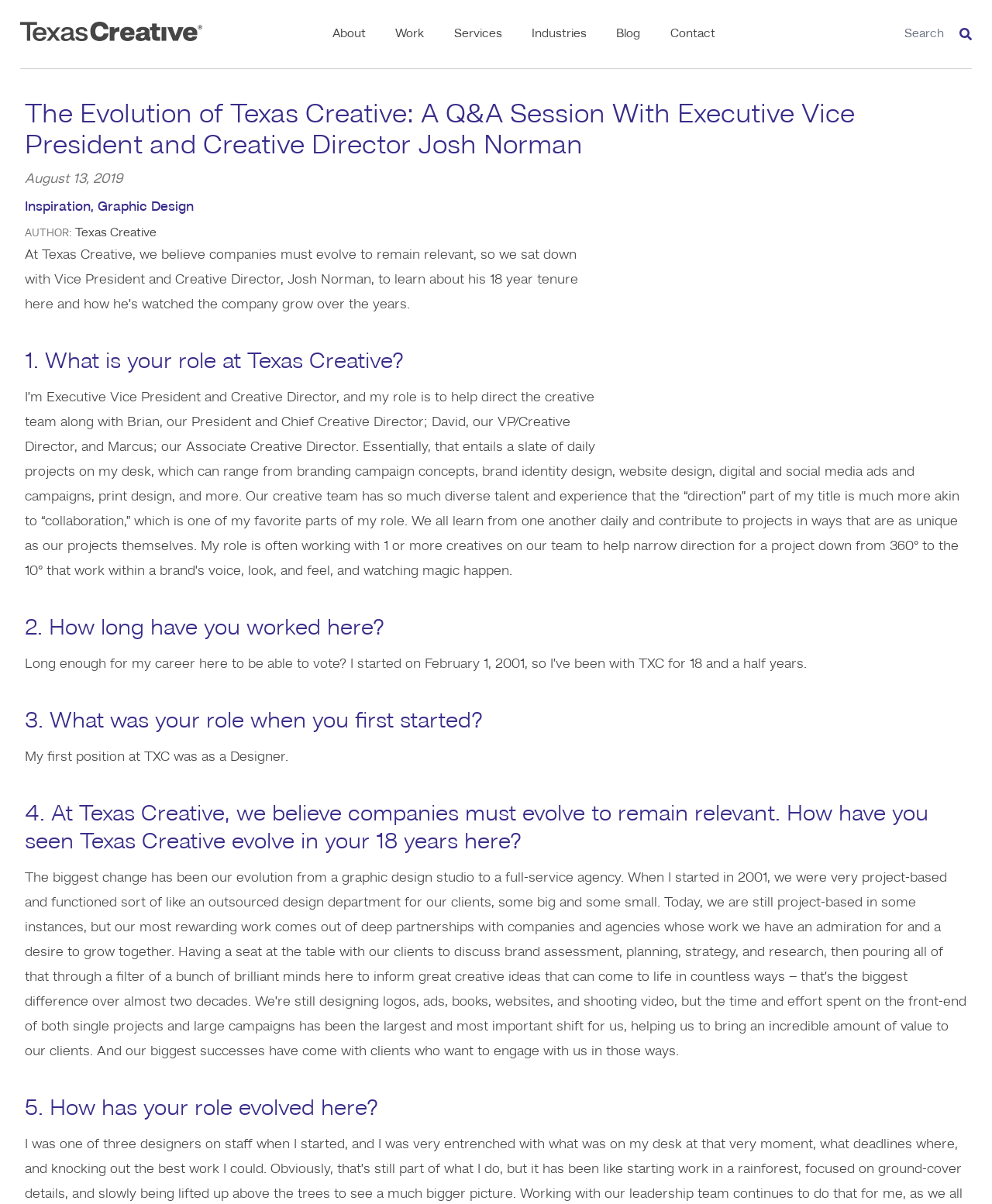Please provide the main heading of the webpage content.

The Evolution of Texas Creative: A Q&A Session With Executive Vice President and Creative Director Josh Norman